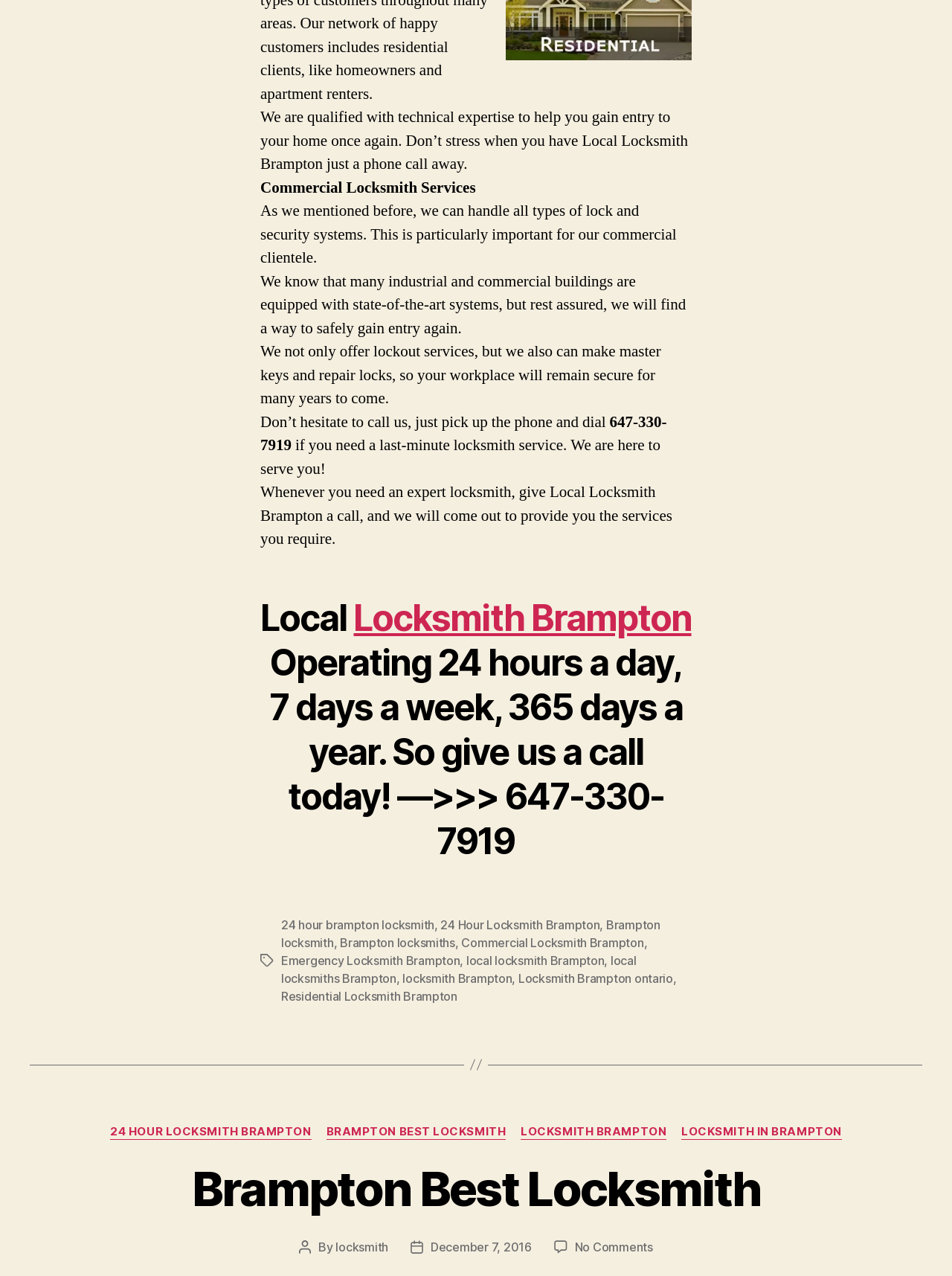Please locate the bounding box coordinates of the element that should be clicked to complete the given instruction: "Get more information about Residential Locksmith Brampton".

[0.295, 0.775, 0.48, 0.786]